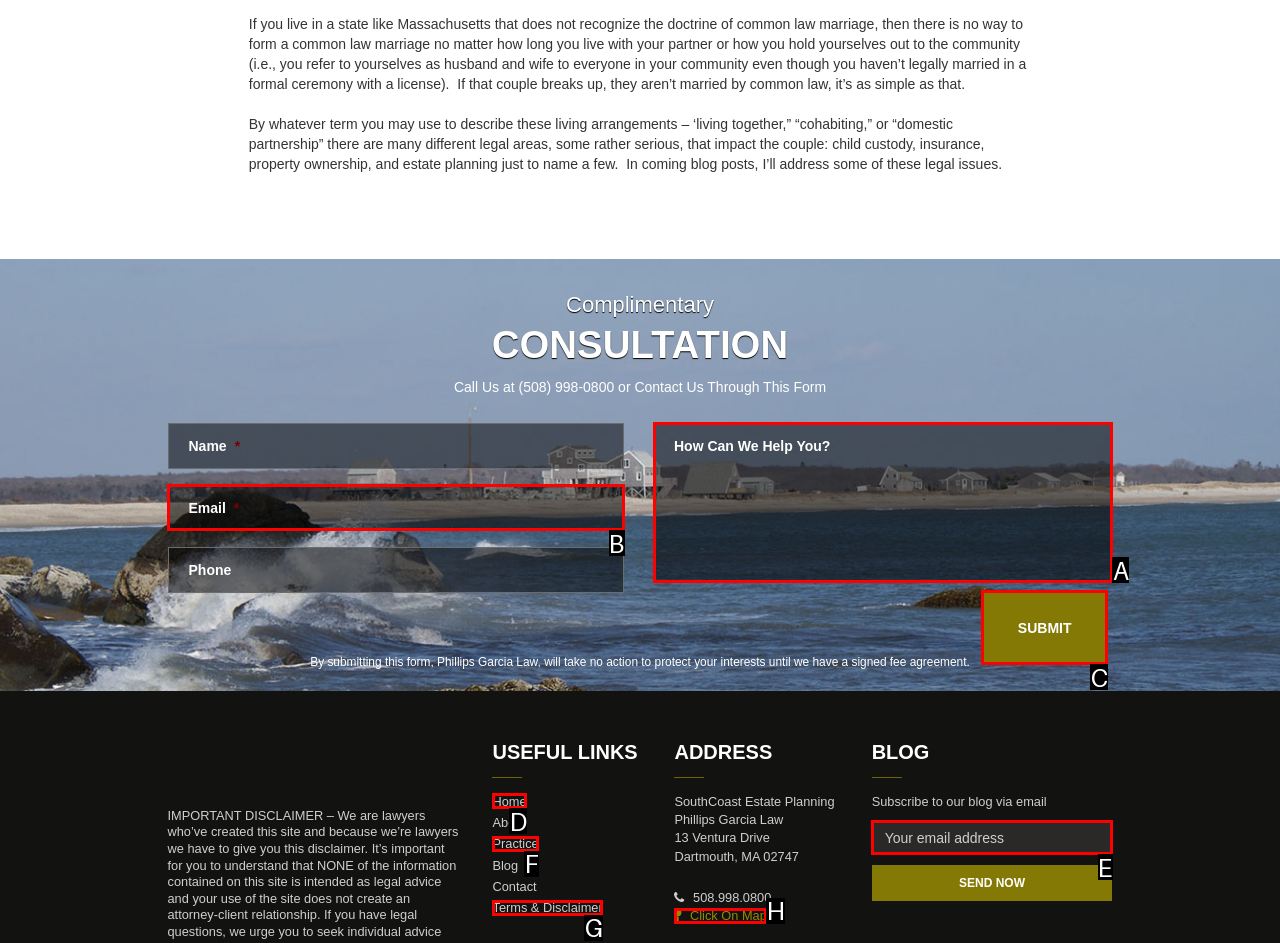Select the letter that corresponds to the UI element described as: placeholder="Your email address"
Answer by providing the letter from the given choices.

E